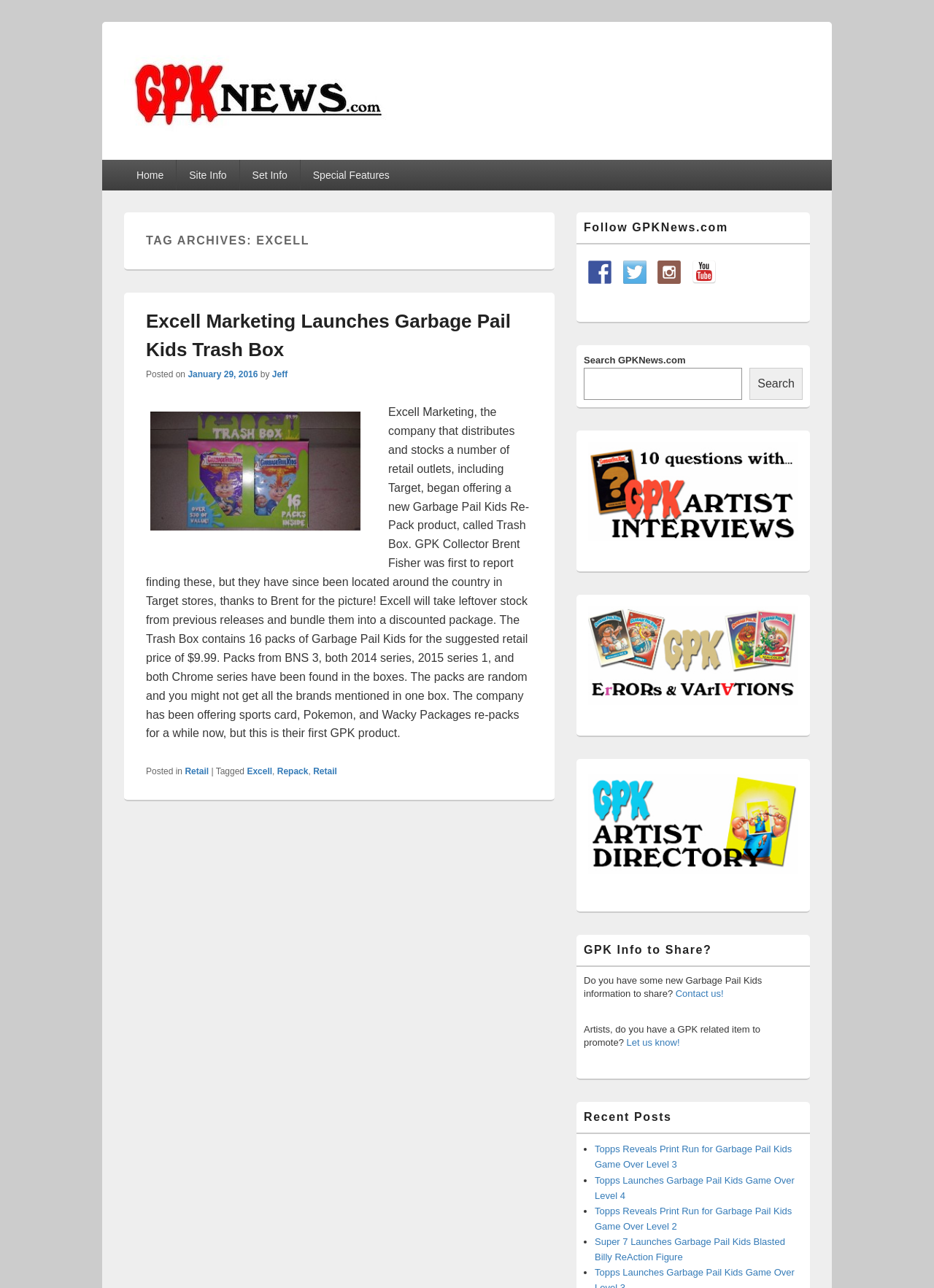What is the name of the author of the article?
Examine the webpage screenshot and provide an in-depth answer to the question.

The answer can be found in the article section of the webpage, where it is mentioned that 'Posted by Jeff'.